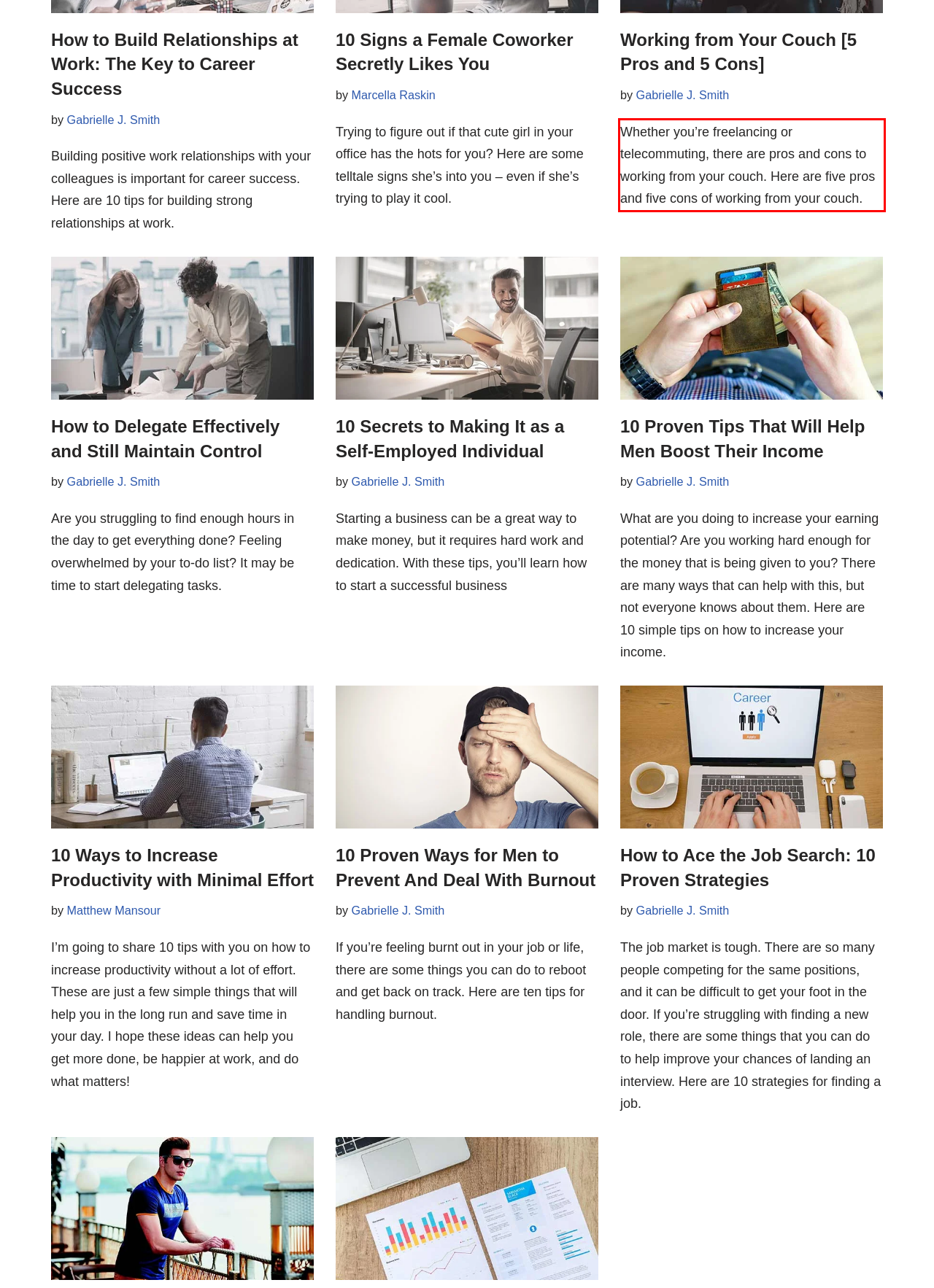Please perform OCR on the UI element surrounded by the red bounding box in the given webpage screenshot and extract its text content.

Whether you’re freelancing or telecommuting, there are pros and cons to working from your couch. Here are five pros and five cons of working from your couch.